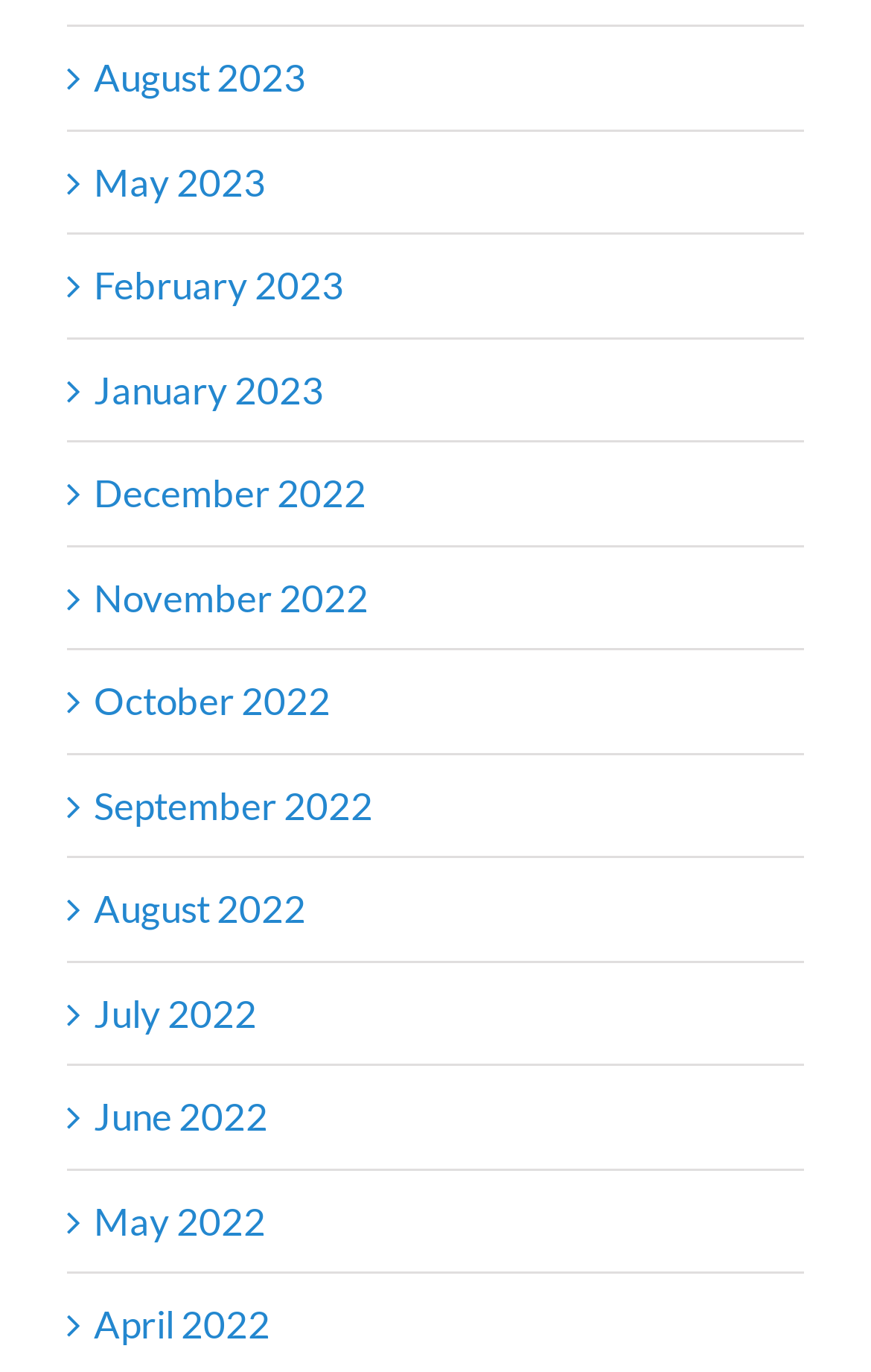Pinpoint the bounding box coordinates of the clickable element needed to complete the instruction: "View February 2023". The coordinates should be provided as four float numbers between 0 and 1: [left, top, right, bottom].

[0.108, 0.191, 0.395, 0.225]